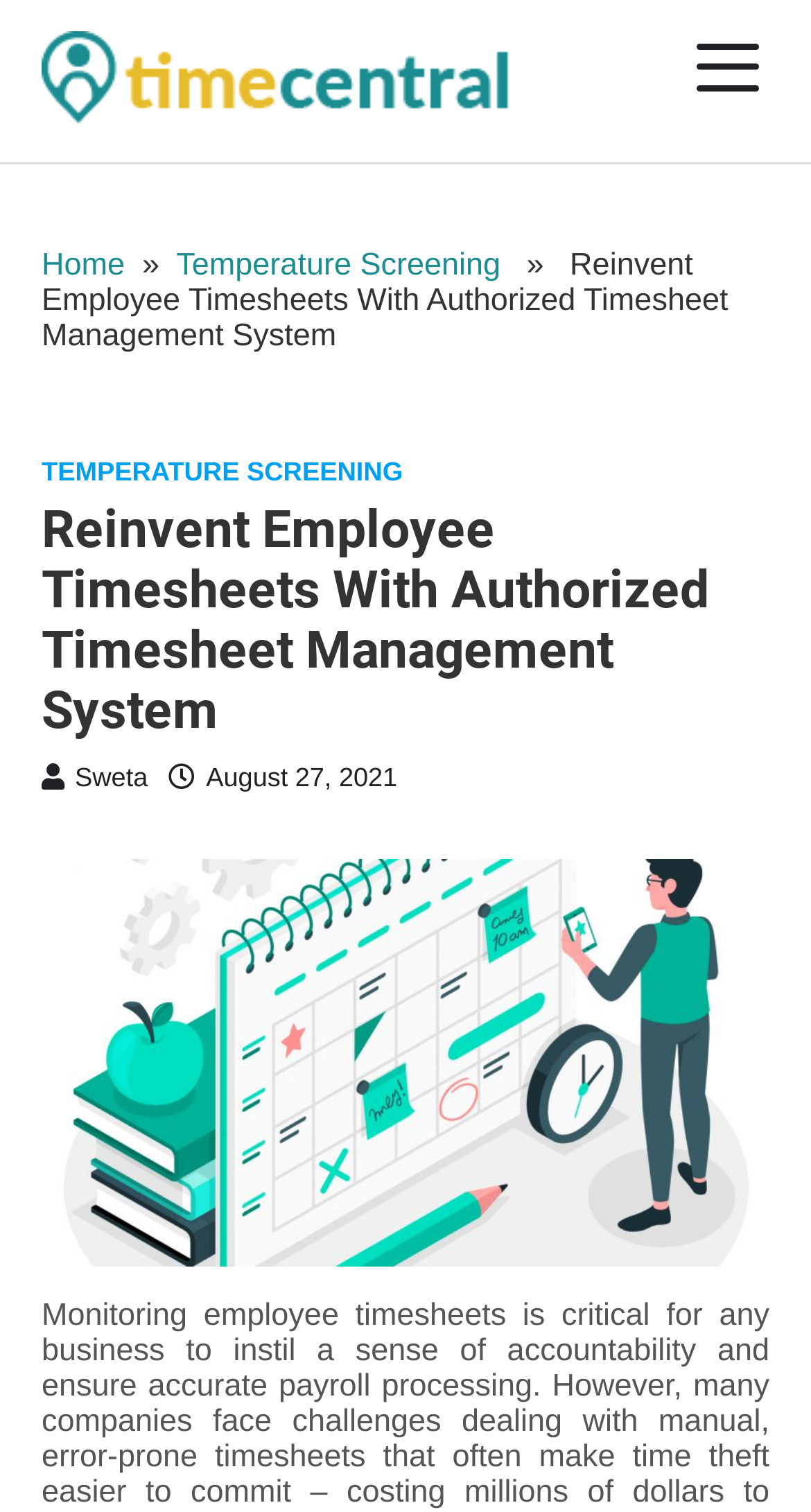Provide the bounding box coordinates of the HTML element this sentence describes: "August 27, 2021August 27, 2021".

[0.208, 0.505, 0.49, 0.524]